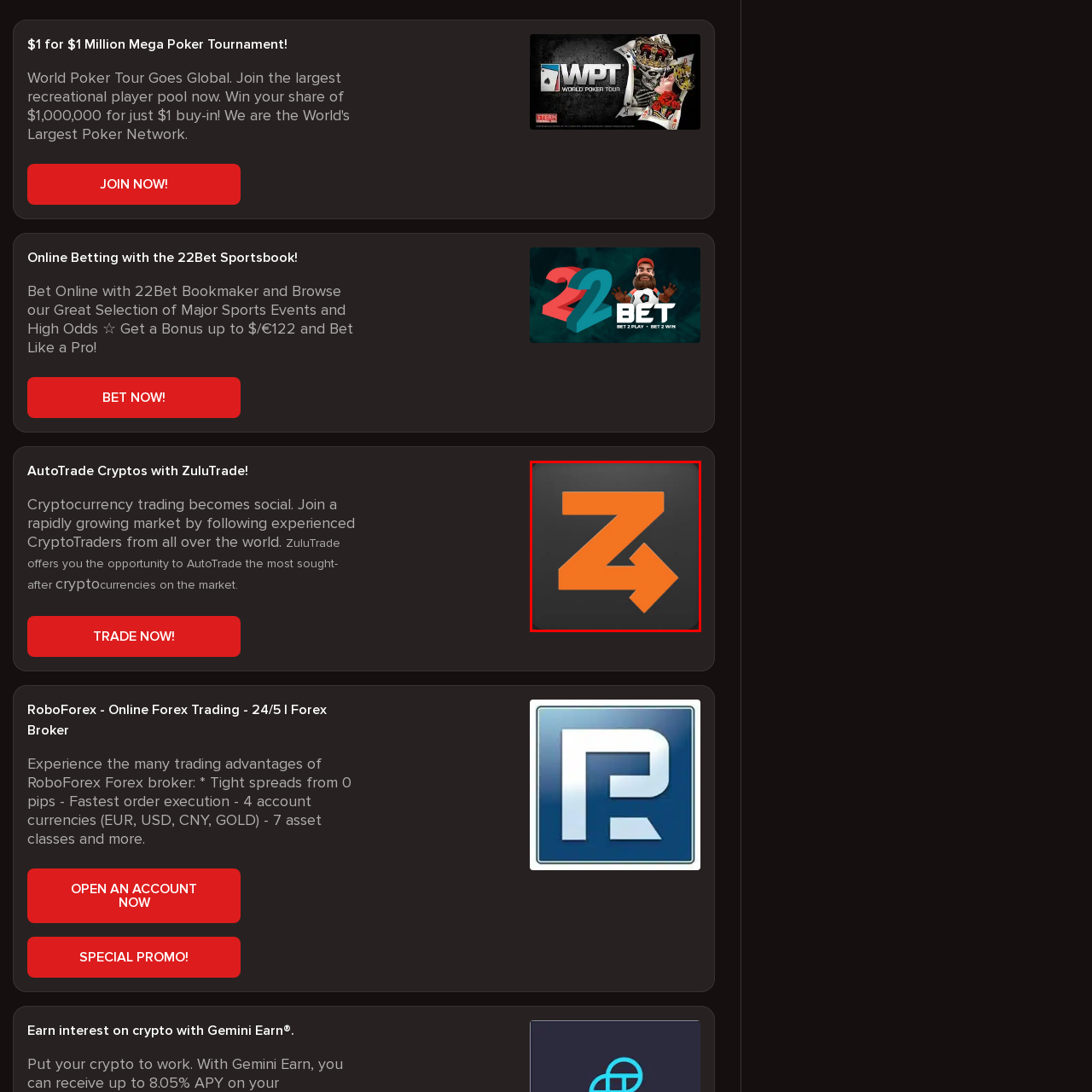Generate a thorough description of the part of the image enclosed by the red boundary.

The image features a bold, stylized logo for ZuluTrade, characterized by a prominent orange letter 'Z' combined with an arrow that suggests direction and movement. Set against a sleek black background, the logo conveys a modern and dynamic feel, reflecting the brand's focus on innovative solutions in the cryptocurrency trading market. This visual identity is associated with ZuluTrade's offerings, which include social trading platforms that connect users with experienced crypto traders globally. The logo's design embodies both professionalism and accessibility, inviting new users to engage in cryptocurrency trading with confidence.